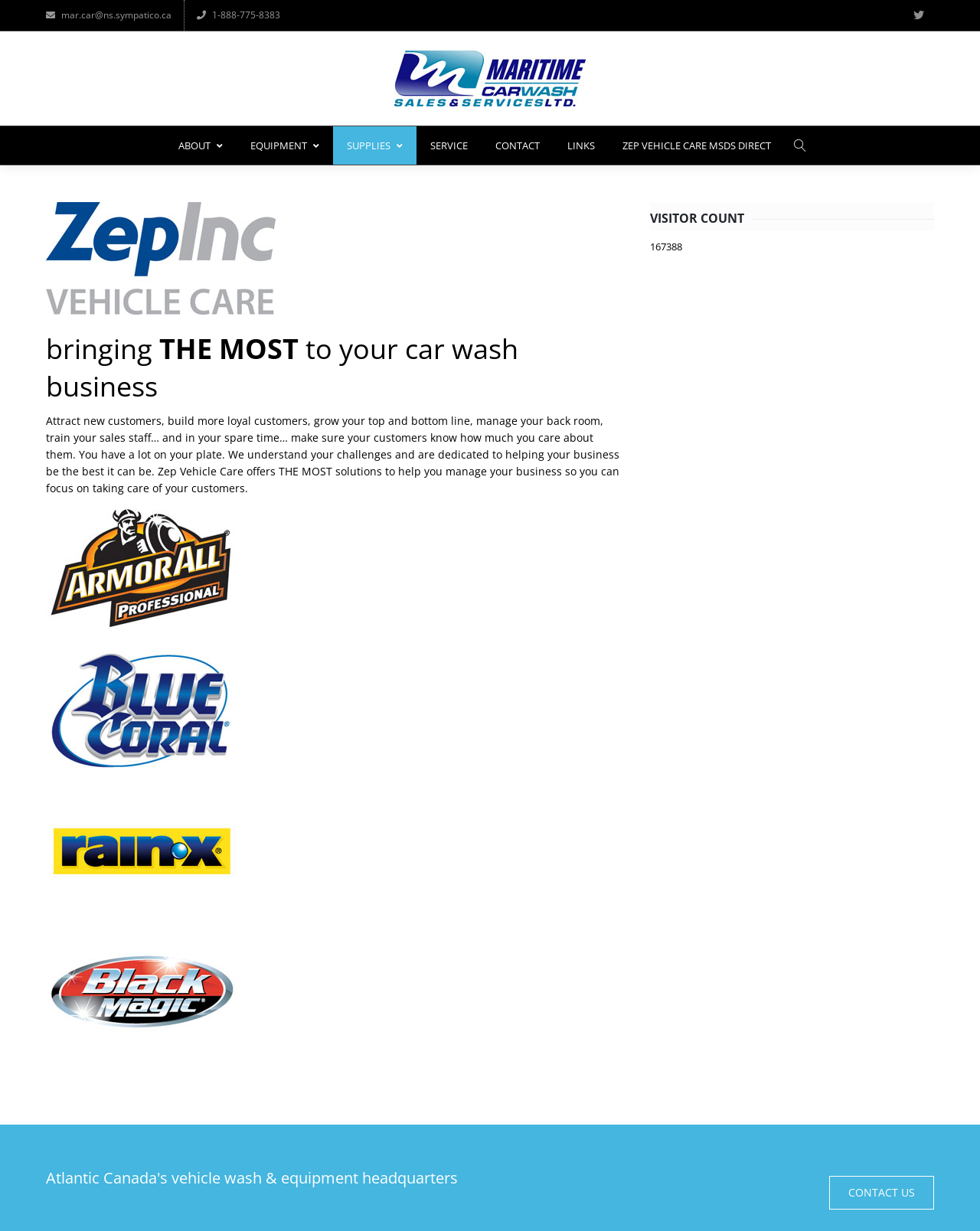Determine the bounding box for the described HTML element: "Contact Us". Ensure the coordinates are four float numbers between 0 and 1 in the format [left, top, right, bottom].

[0.846, 0.955, 0.953, 0.982]